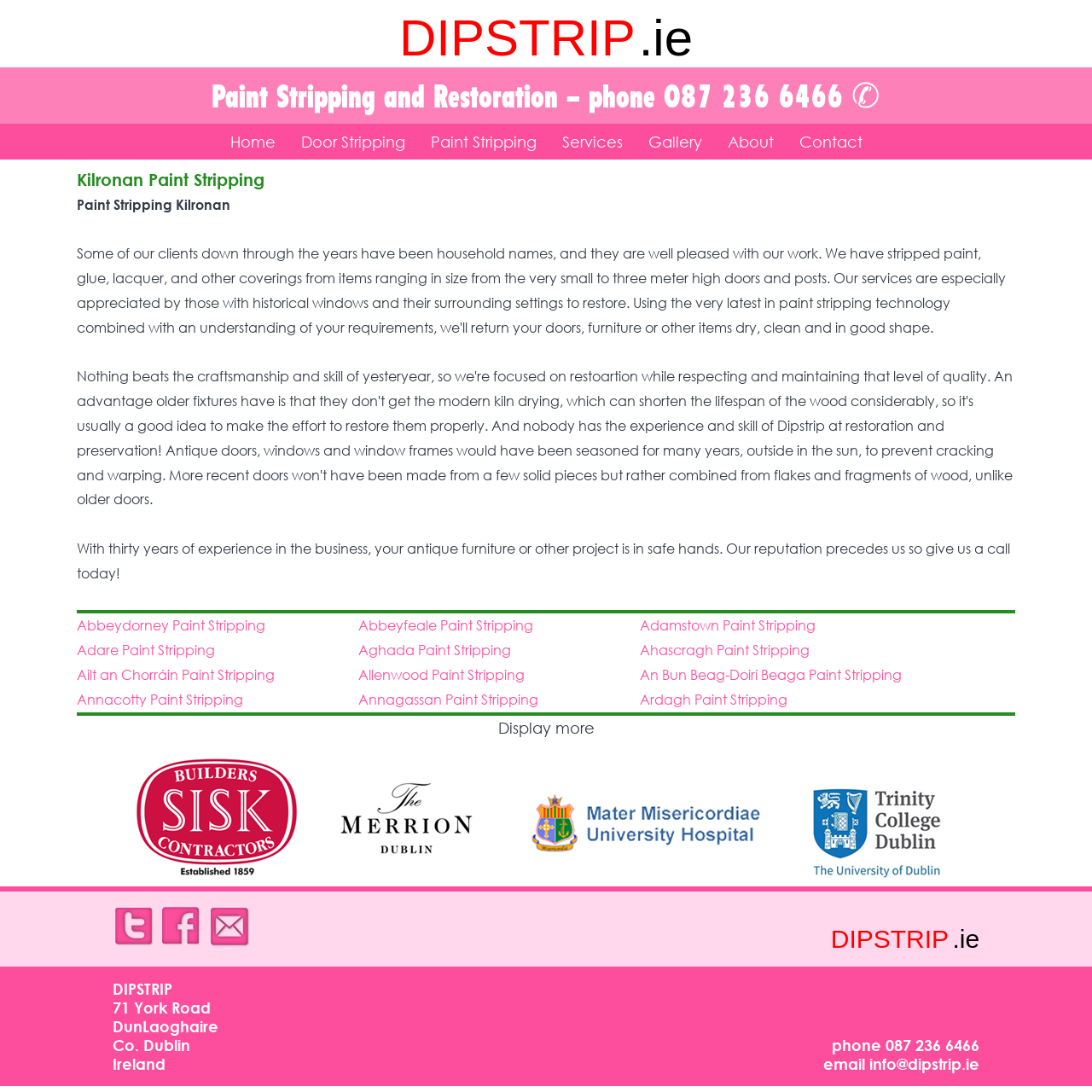Answer the question using only a single word or phrase: 
What is the phone number for paint stripping and restoration?

087 236 6466